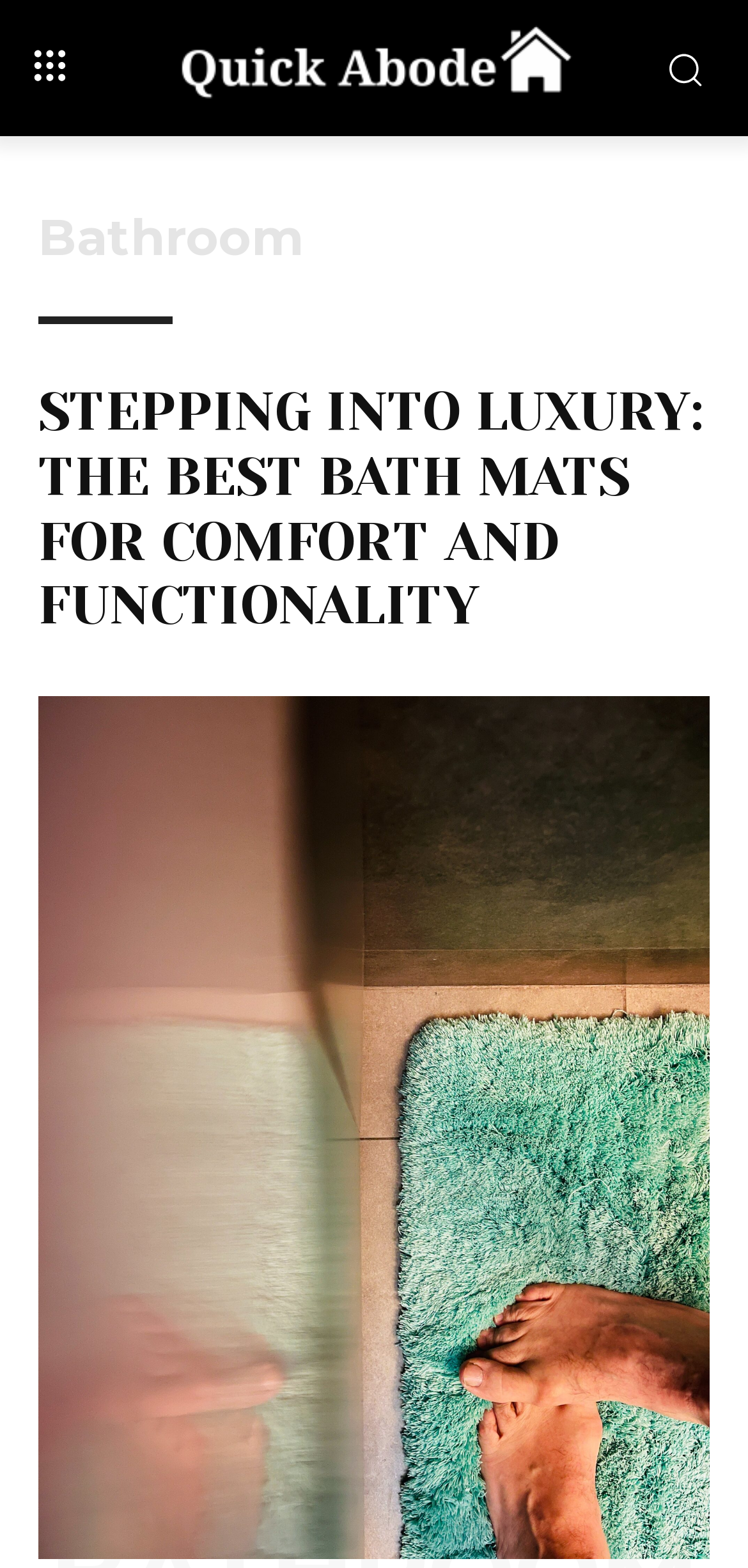Determine the bounding box coordinates for the UI element described. Format the coordinates as (top-left x, top-left y, bottom-right x, bottom-right y) and ensure all values are between 0 and 1. Element description: Bathroom

[0.051, 0.136, 0.408, 0.168]